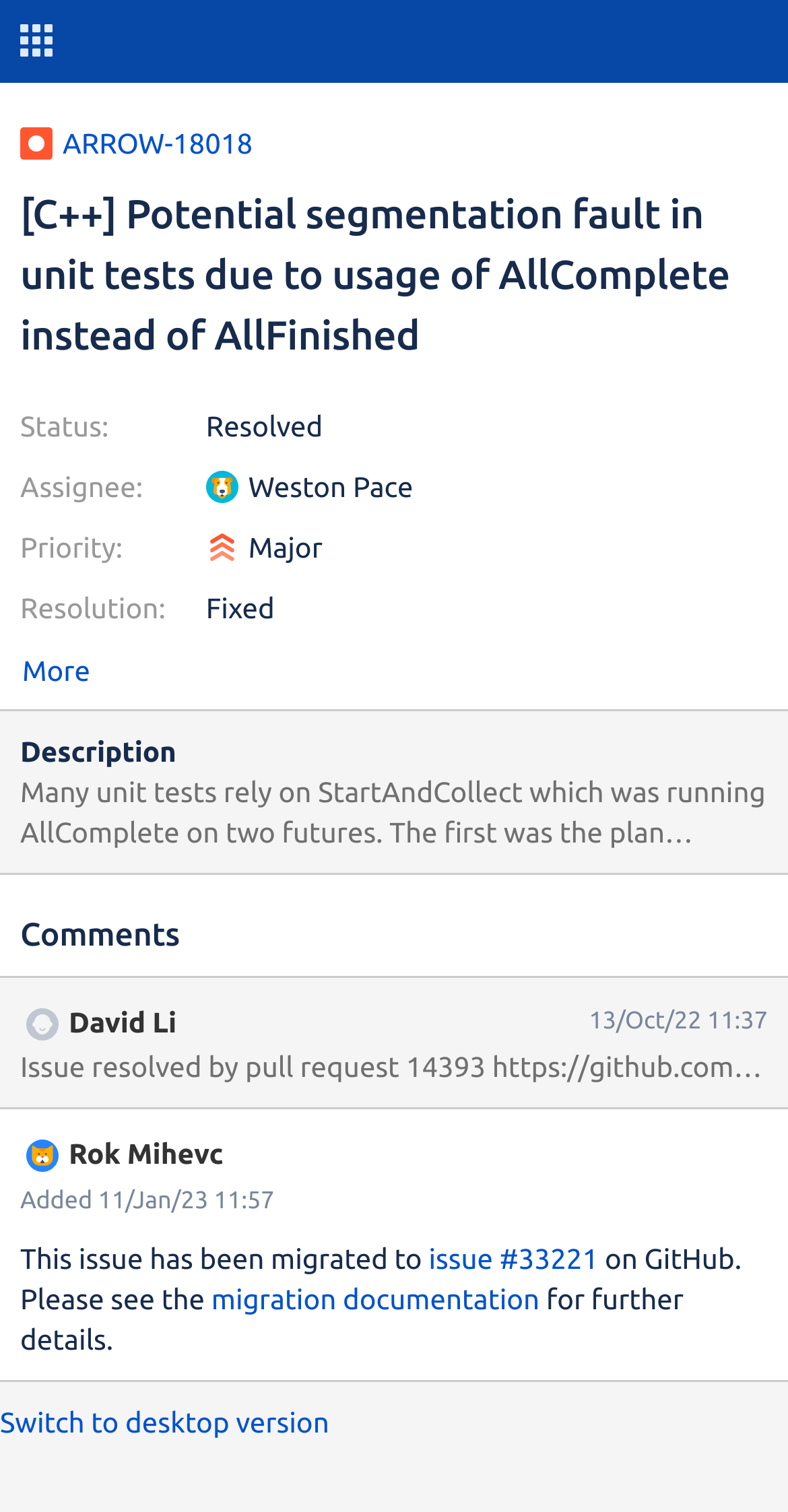Using the information shown in the image, answer the question with as much detail as possible: Where was this issue migrated to?

I found the answer by reading the text 'This issue has been migrated to issue #33221 on GitHub.' which is located at the bottom of the page.